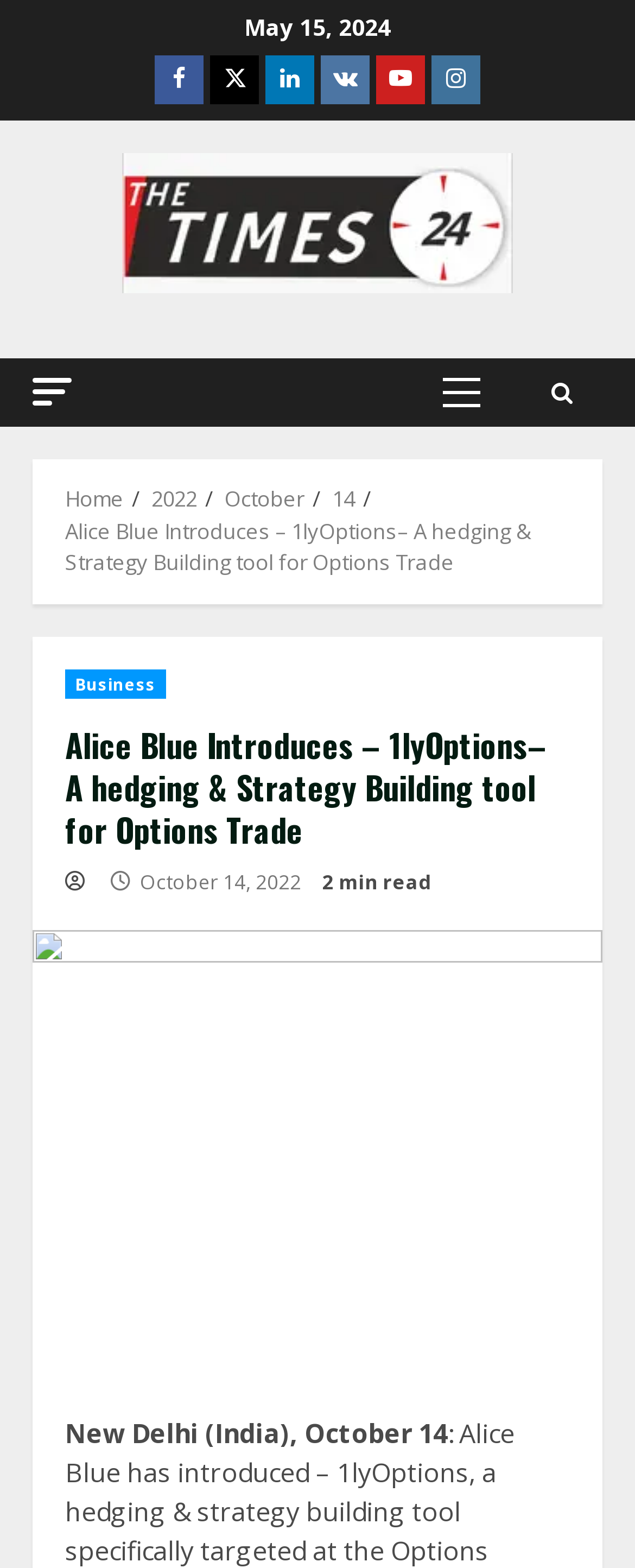How many social media links are available?
Answer the question in a detailed and comprehensive manner.

I counted the number of social media links available on the webpage, which are Facebook, Twitter, Linkedin, VK, Youtube, and Instagram, totaling 7 links.